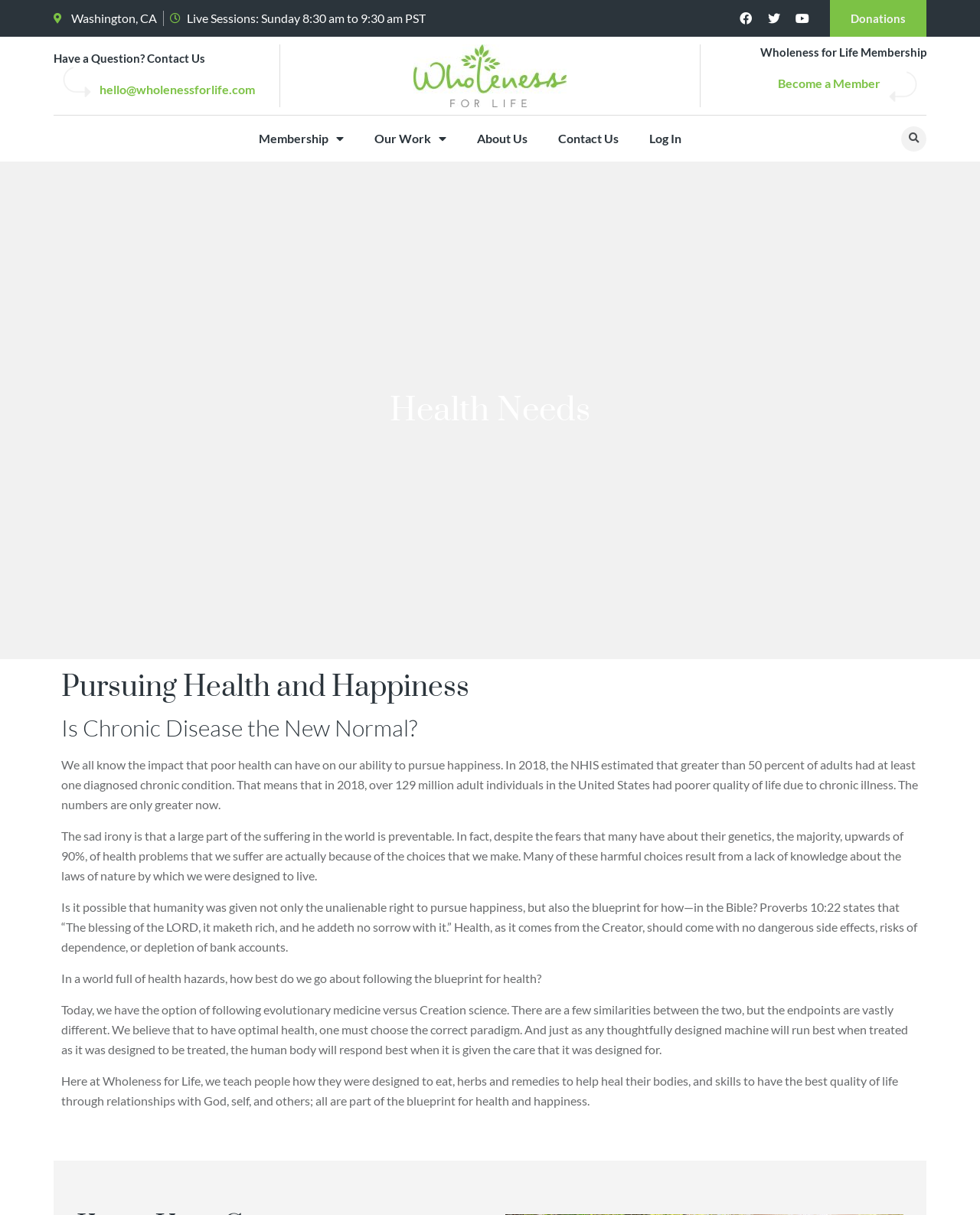Locate the bounding box coordinates of the element I should click to achieve the following instruction: "Contact us through email".

[0.102, 0.067, 0.26, 0.079]